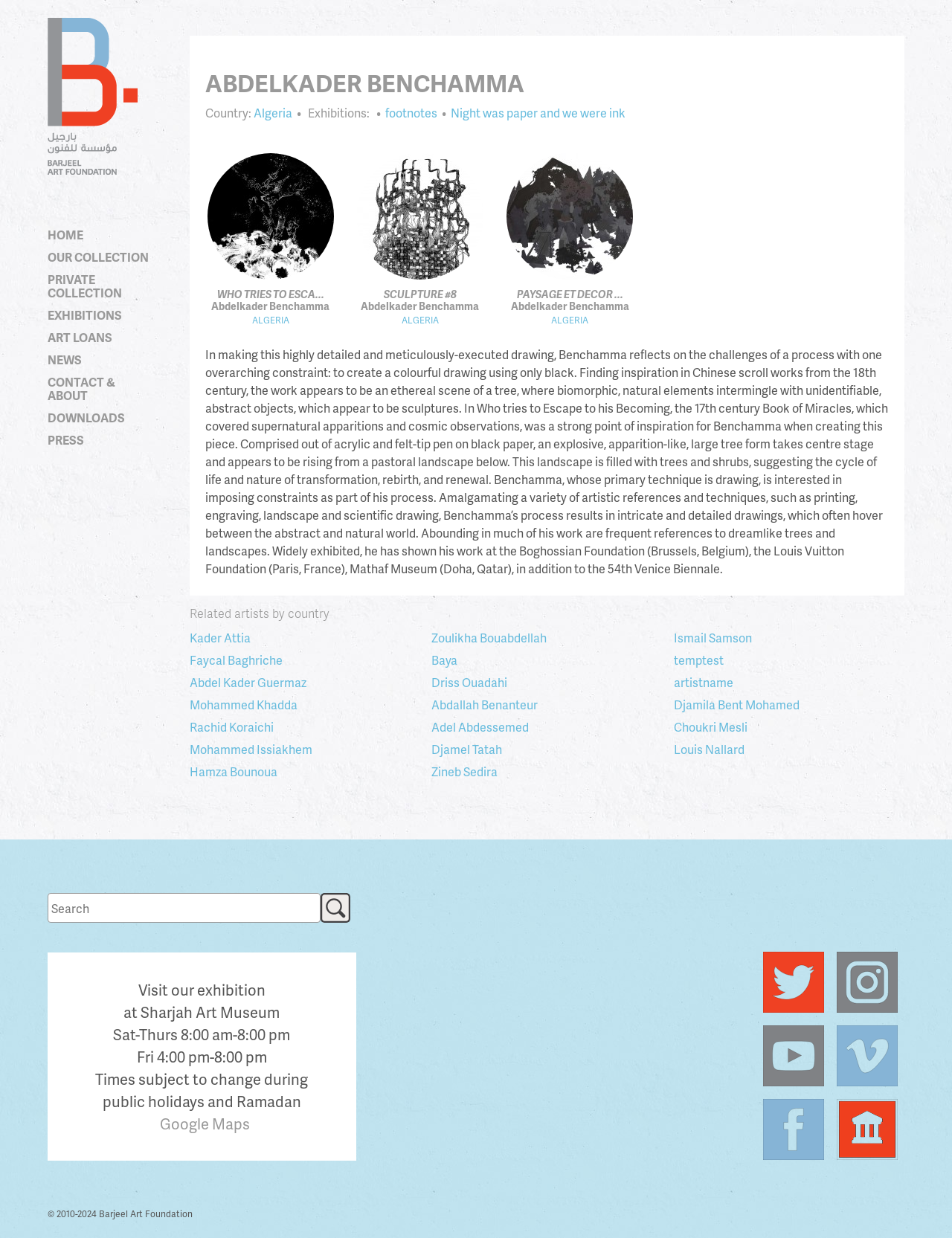What is the theme of the artworks featured on this webpage?
Using the image as a reference, answer the question with a short word or phrase.

Nature and transformation